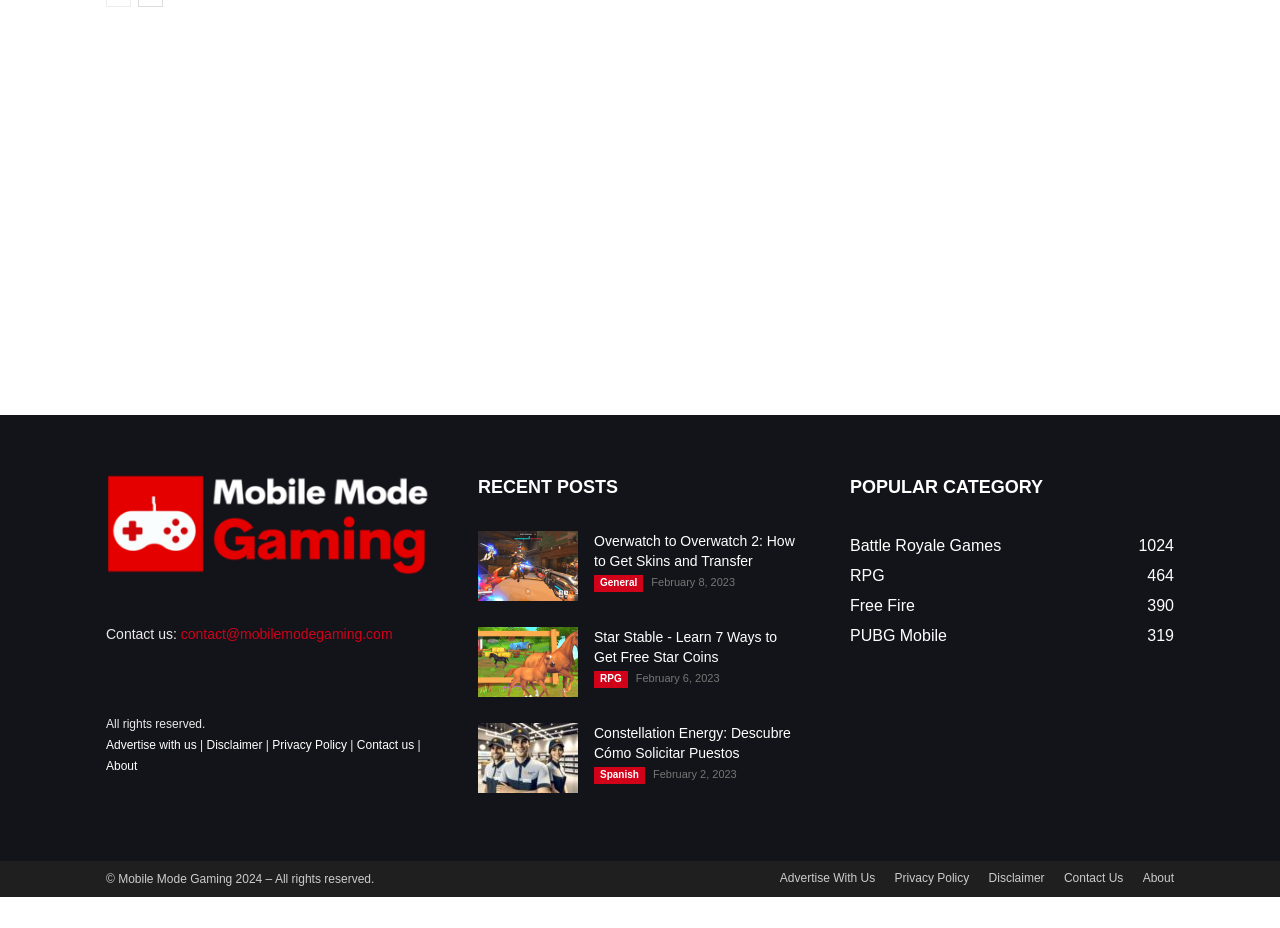Please find the bounding box coordinates of the element that you should click to achieve the following instruction: "Read the disclaimer". The coordinates should be presented as four float numbers between 0 and 1: [left, top, right, bottom].

[0.161, 0.795, 0.205, 0.81]